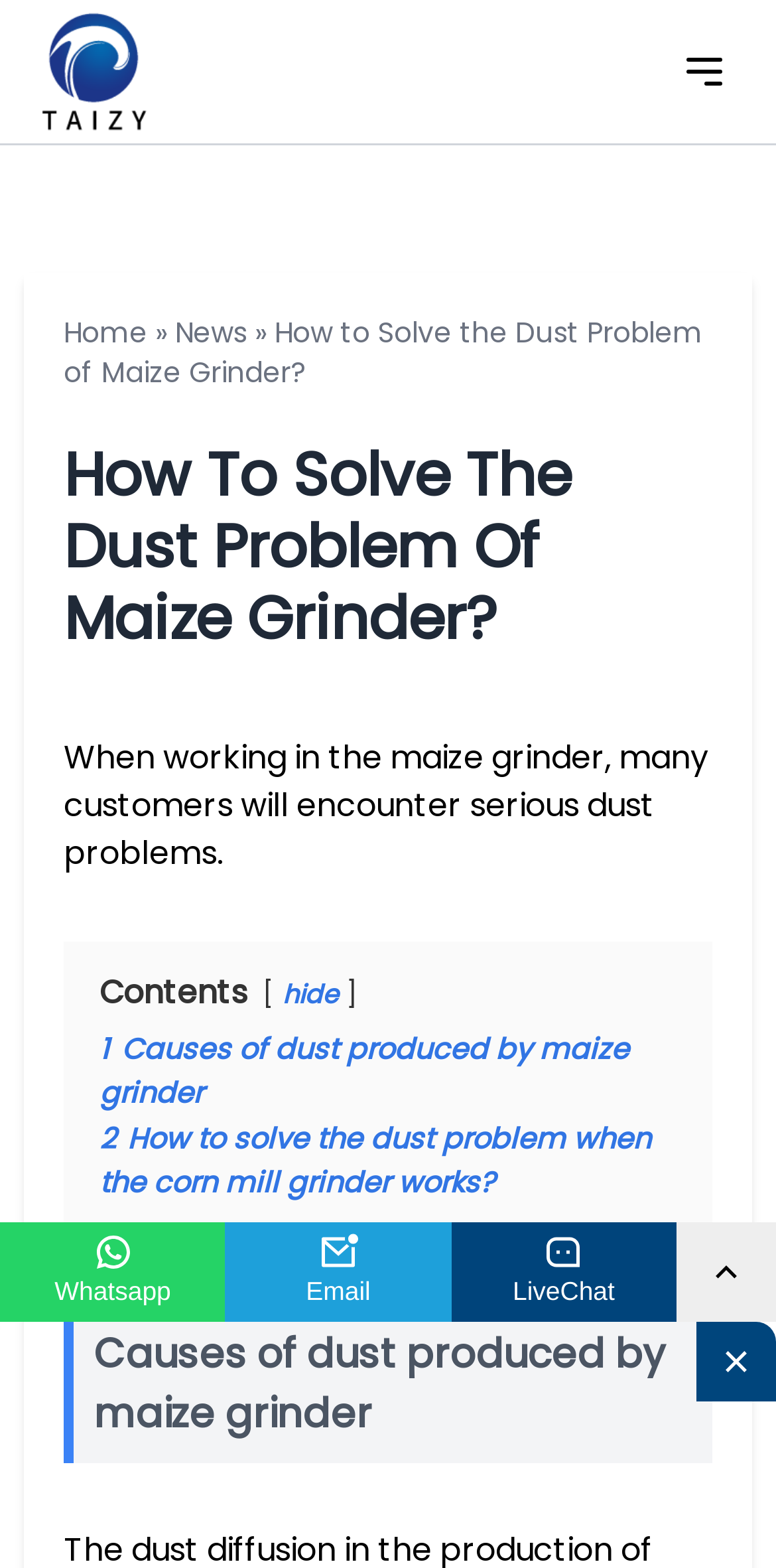Could you find the bounding box coordinates of the clickable area to complete this instruction: "start LiveChat"?

[0.581, 0.78, 0.872, 0.843]